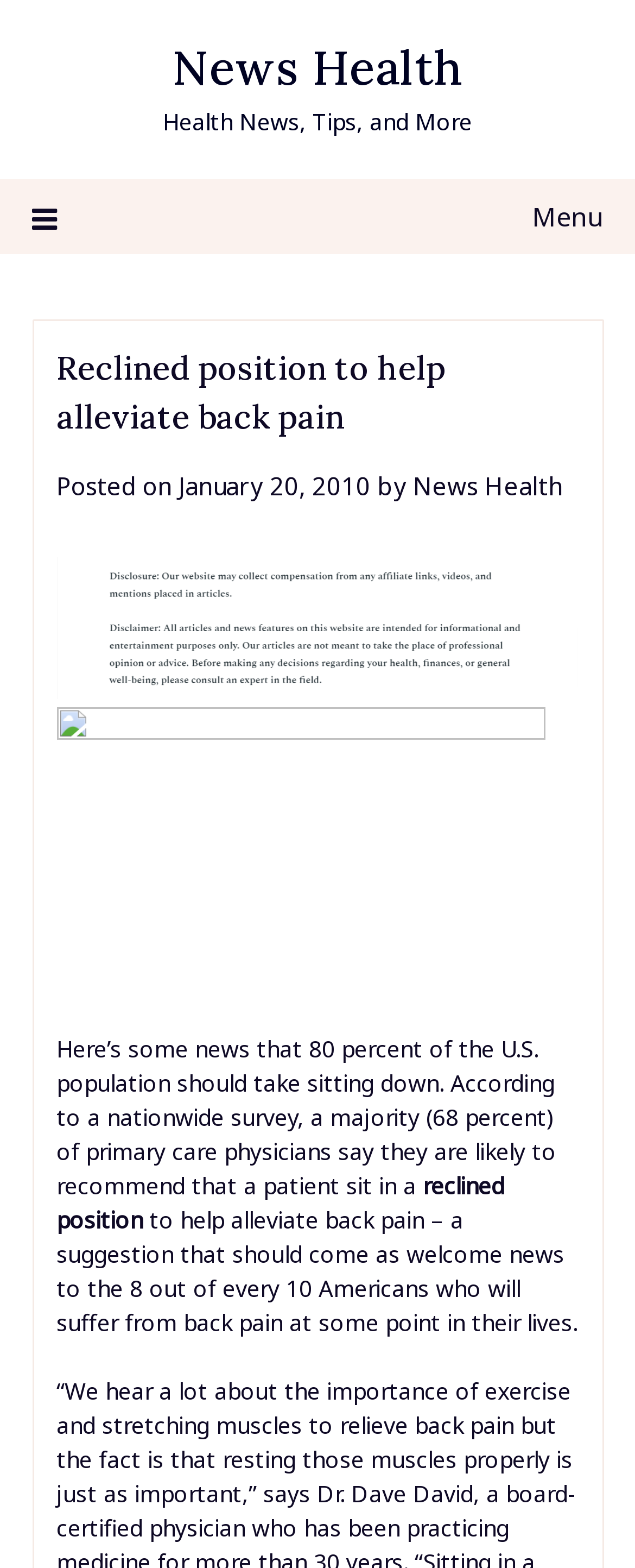Provide a brief response to the question below using one word or phrase:
What percentage of primary care physicians recommend a reclined position?

68 percent